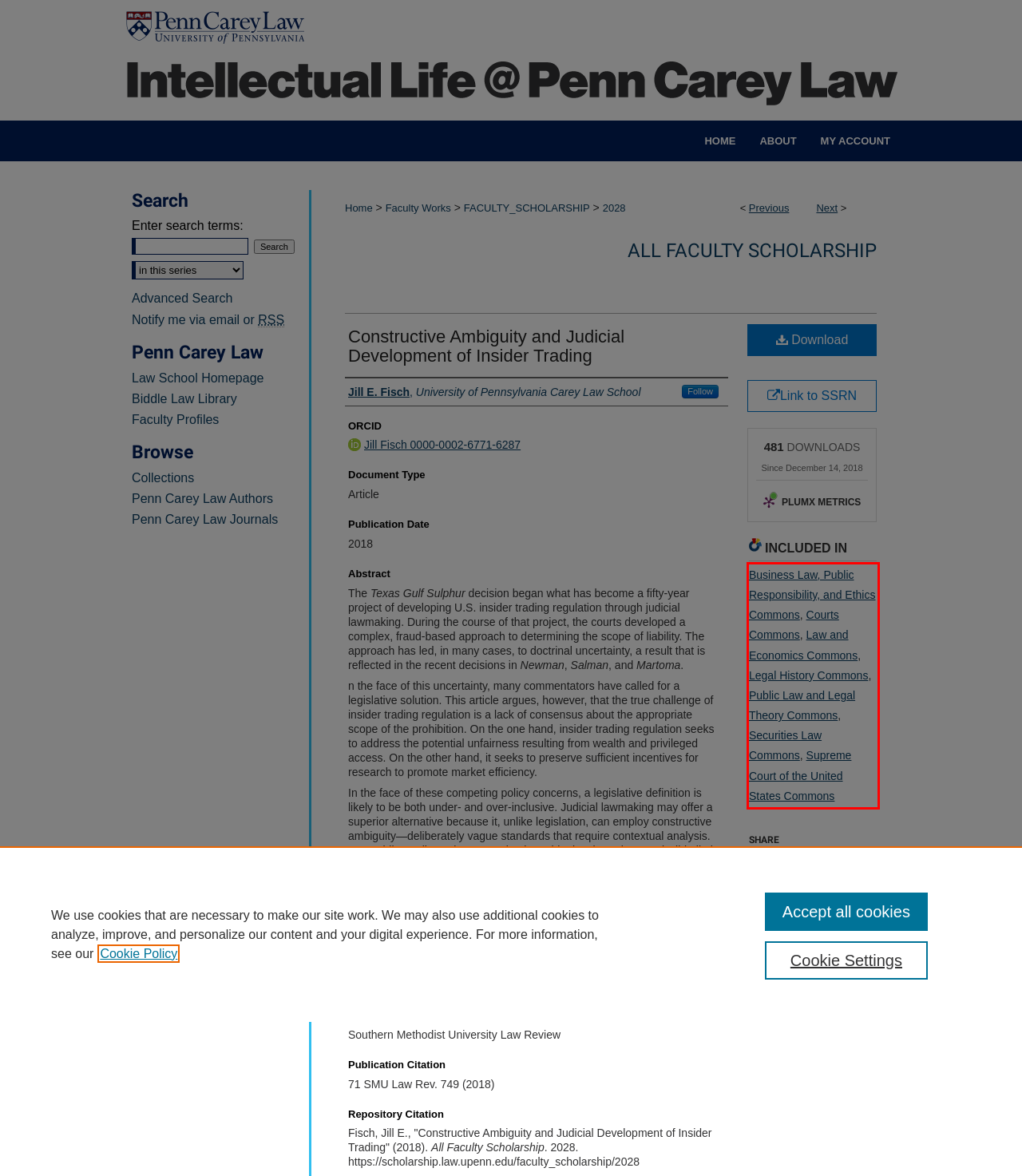Using the webpage screenshot, recognize and capture the text within the red bounding box.

Business Law, Public Responsibility, and Ethics Commons, Courts Commons, Law and Economics Commons, Legal History Commons, Public Law and Legal Theory Commons, Securities Law Commons, Supreme Court of the United States Commons